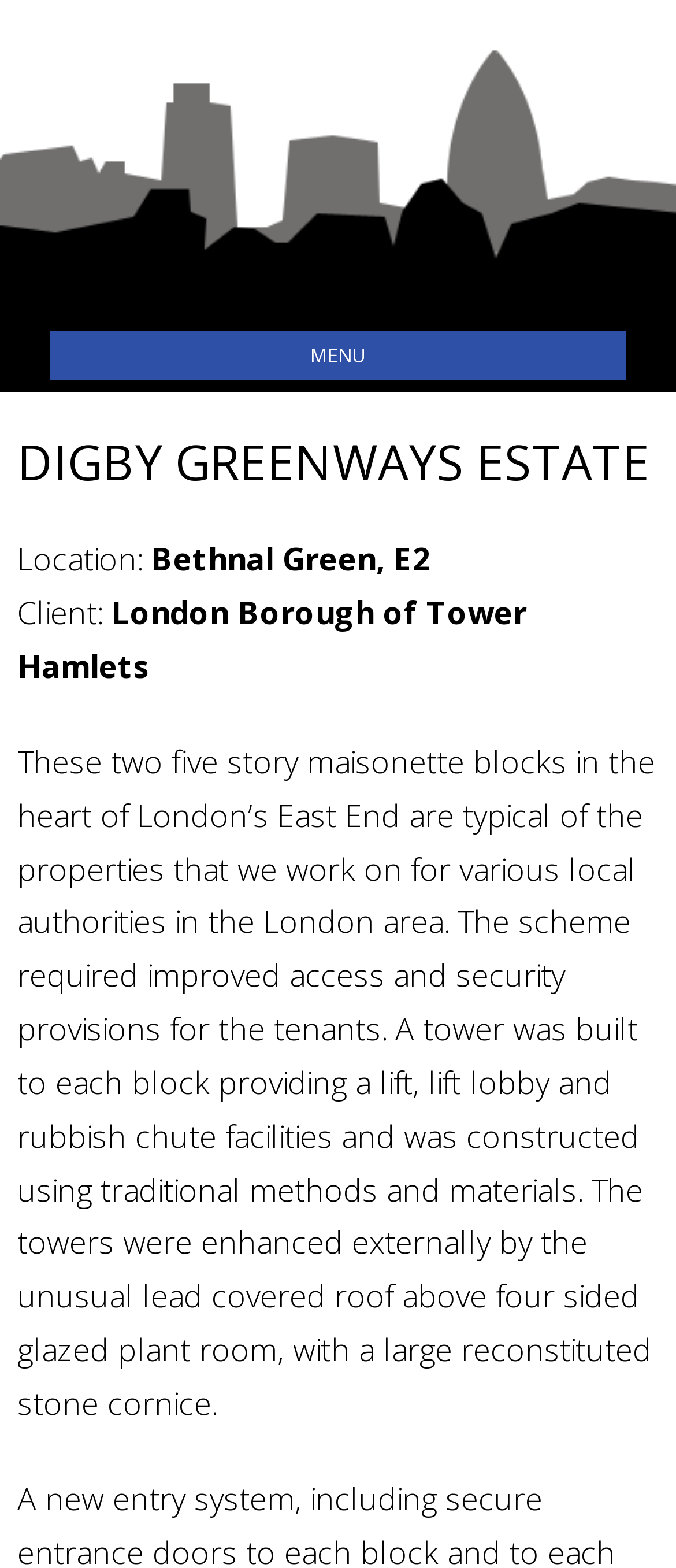Respond with a single word or phrase:
What material is used for the roof above the four-sided glazed plant room?

lead